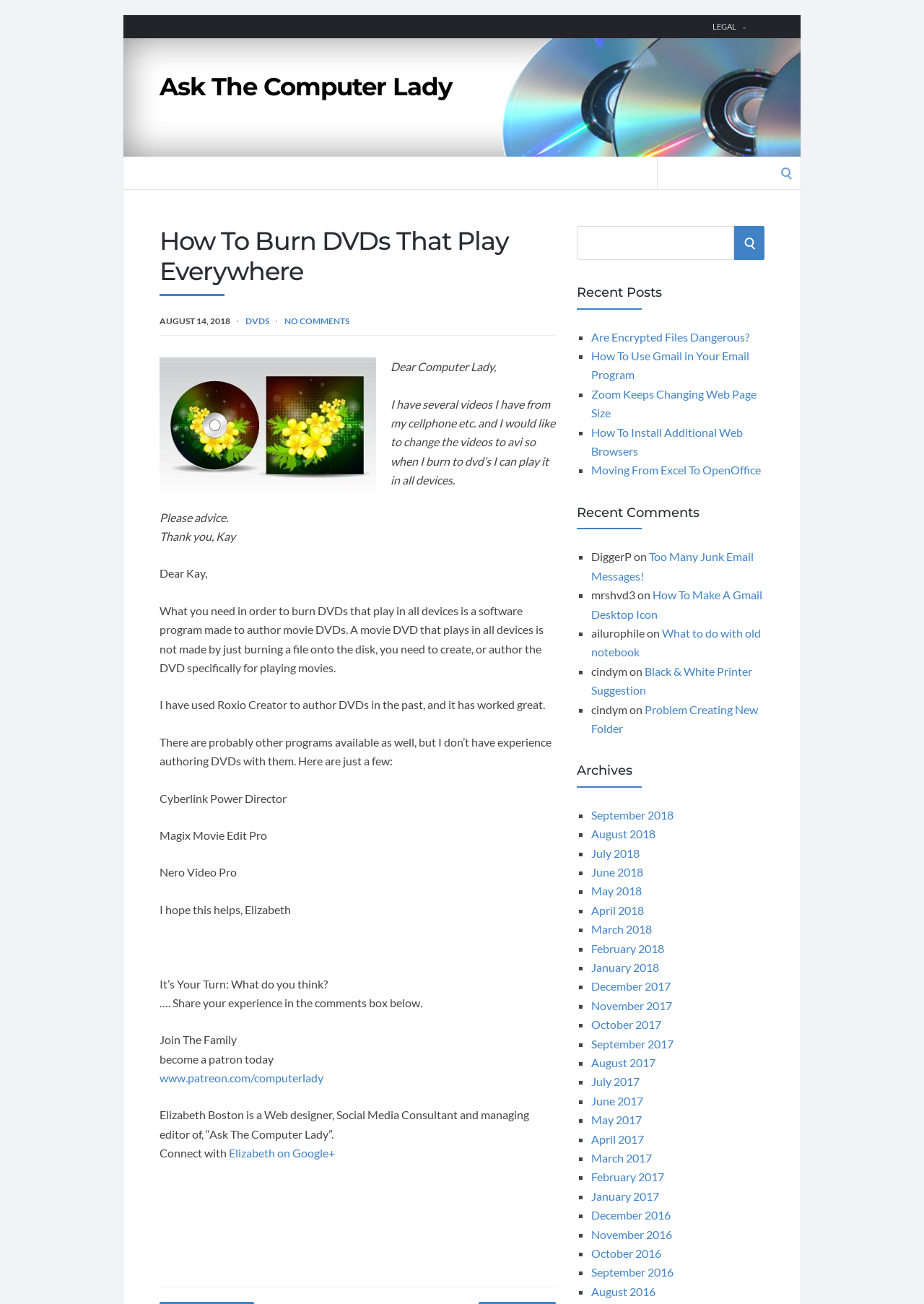Please find and report the bounding box coordinates of the element to click in order to perform the following action: "Read the recent post about encrypted files". The coordinates should be expressed as four float numbers between 0 and 1, in the format [left, top, right, bottom].

[0.64, 0.253, 0.811, 0.263]